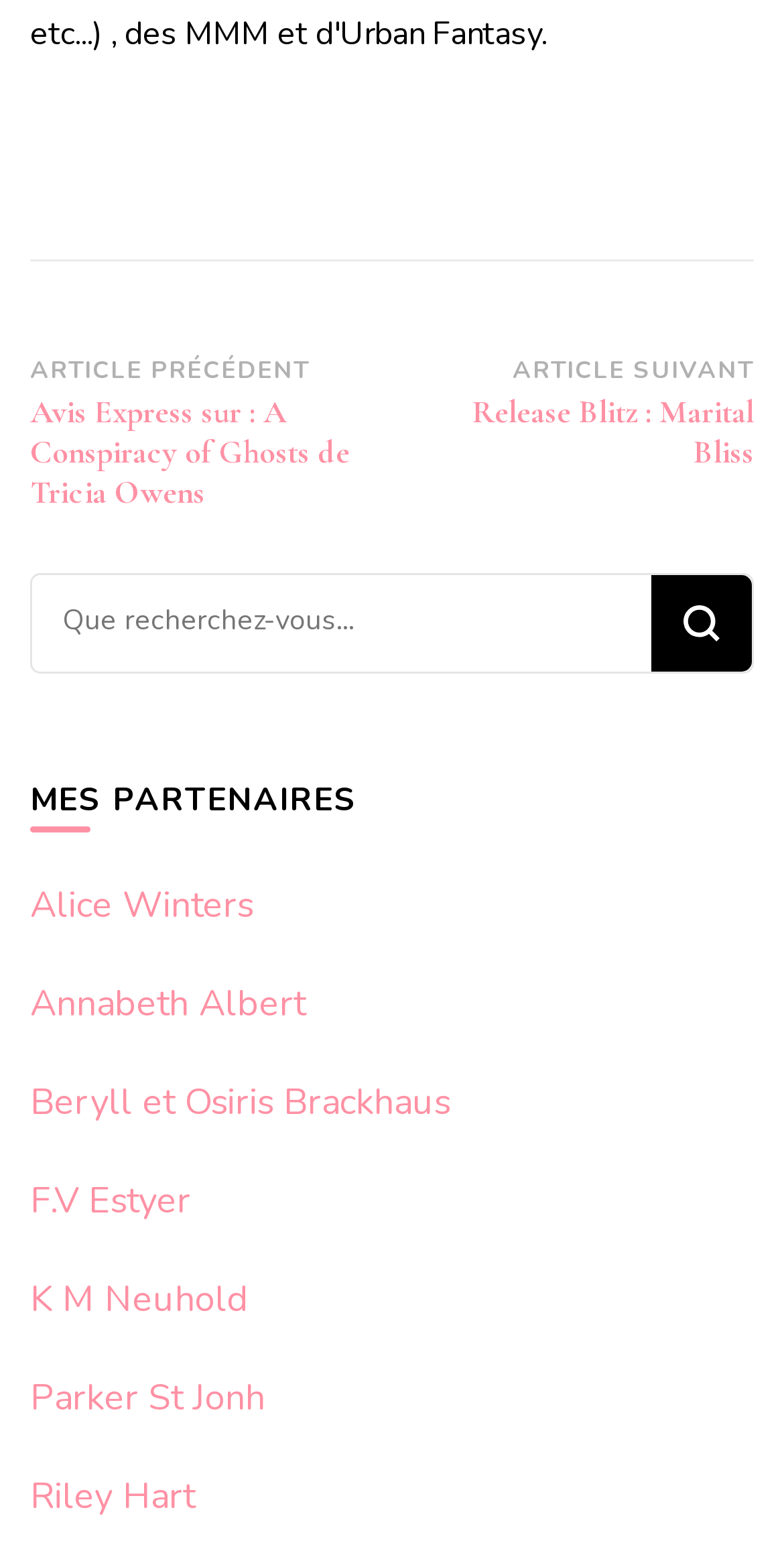Provide the bounding box coordinates of the UI element that matches the description: "Contact us".

None